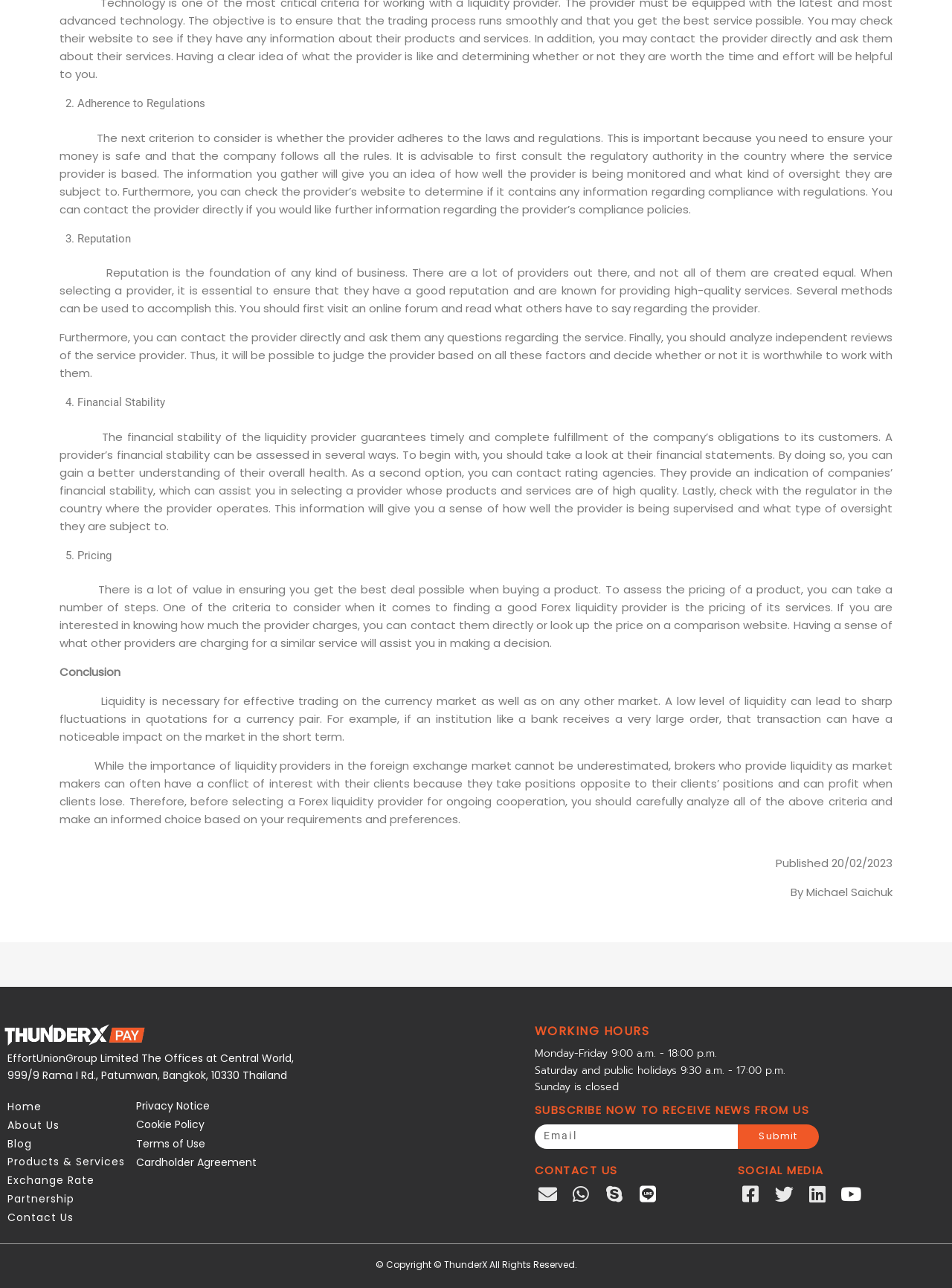Provide the bounding box coordinates for the area that should be clicked to complete the instruction: "Click the 'Home' link".

[0.008, 0.852, 0.143, 0.866]